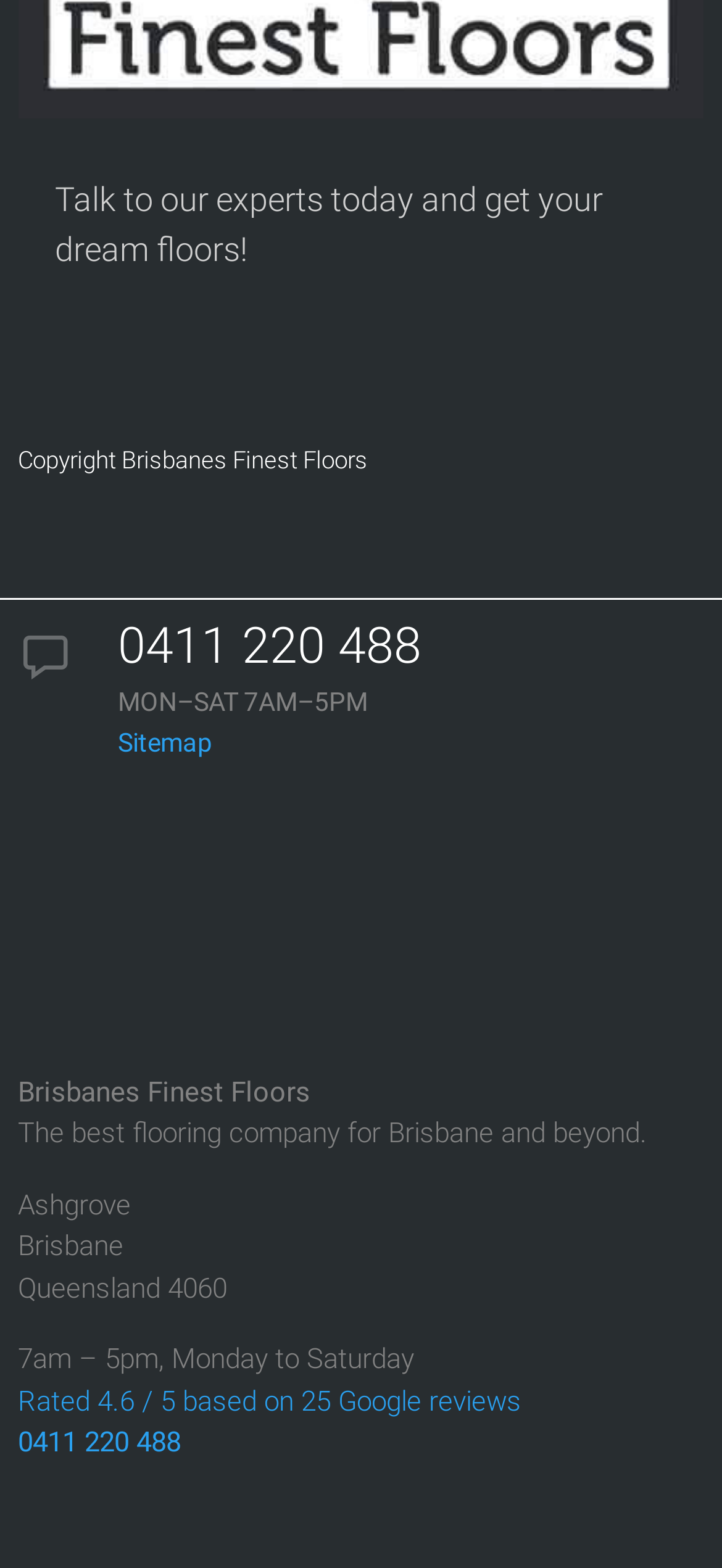What is the company's location?
Using the details shown in the screenshot, provide a comprehensive answer to the question.

The location can be found in the static text elements with the texts 'Ashgrove' and 'Queensland 4060'. This suggests that the company is located in Ashgrove, Queensland 4060.